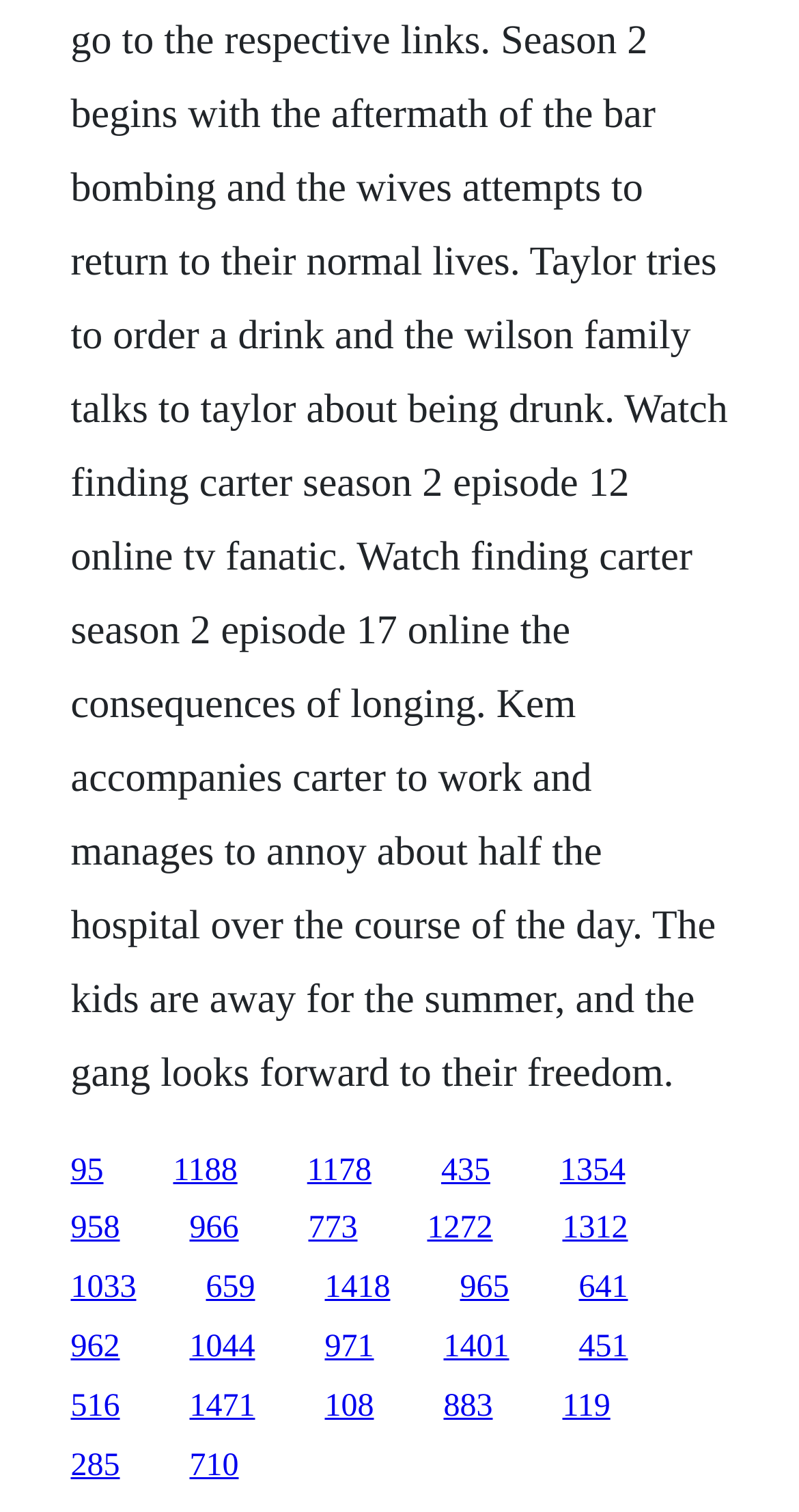Identify the bounding box coordinates of the area that should be clicked in order to complete the given instruction: "click the first link". The bounding box coordinates should be four float numbers between 0 and 1, i.e., [left, top, right, bottom].

[0.088, 0.762, 0.129, 0.785]